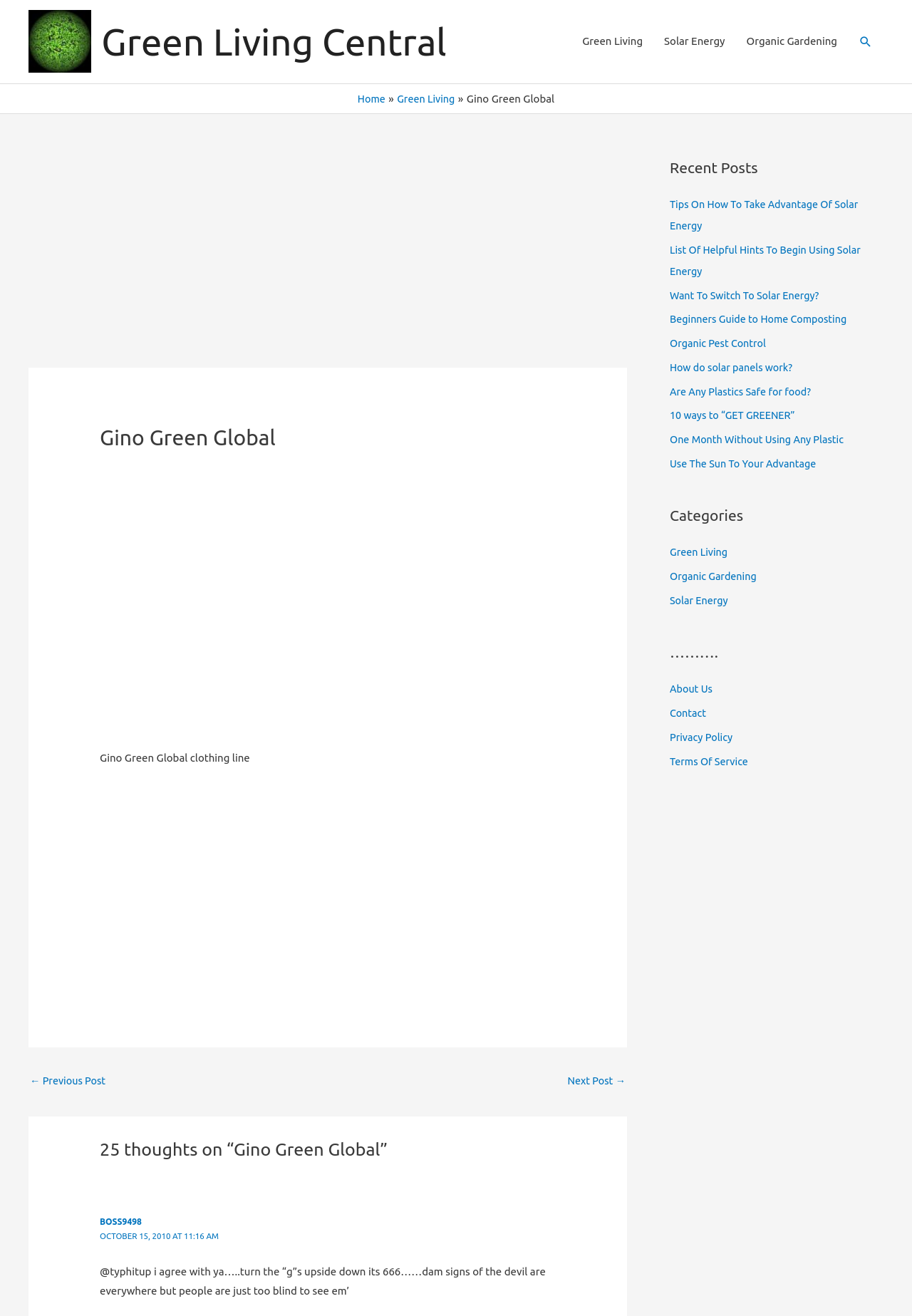Extract the main title from the webpage.

Gino Green Global